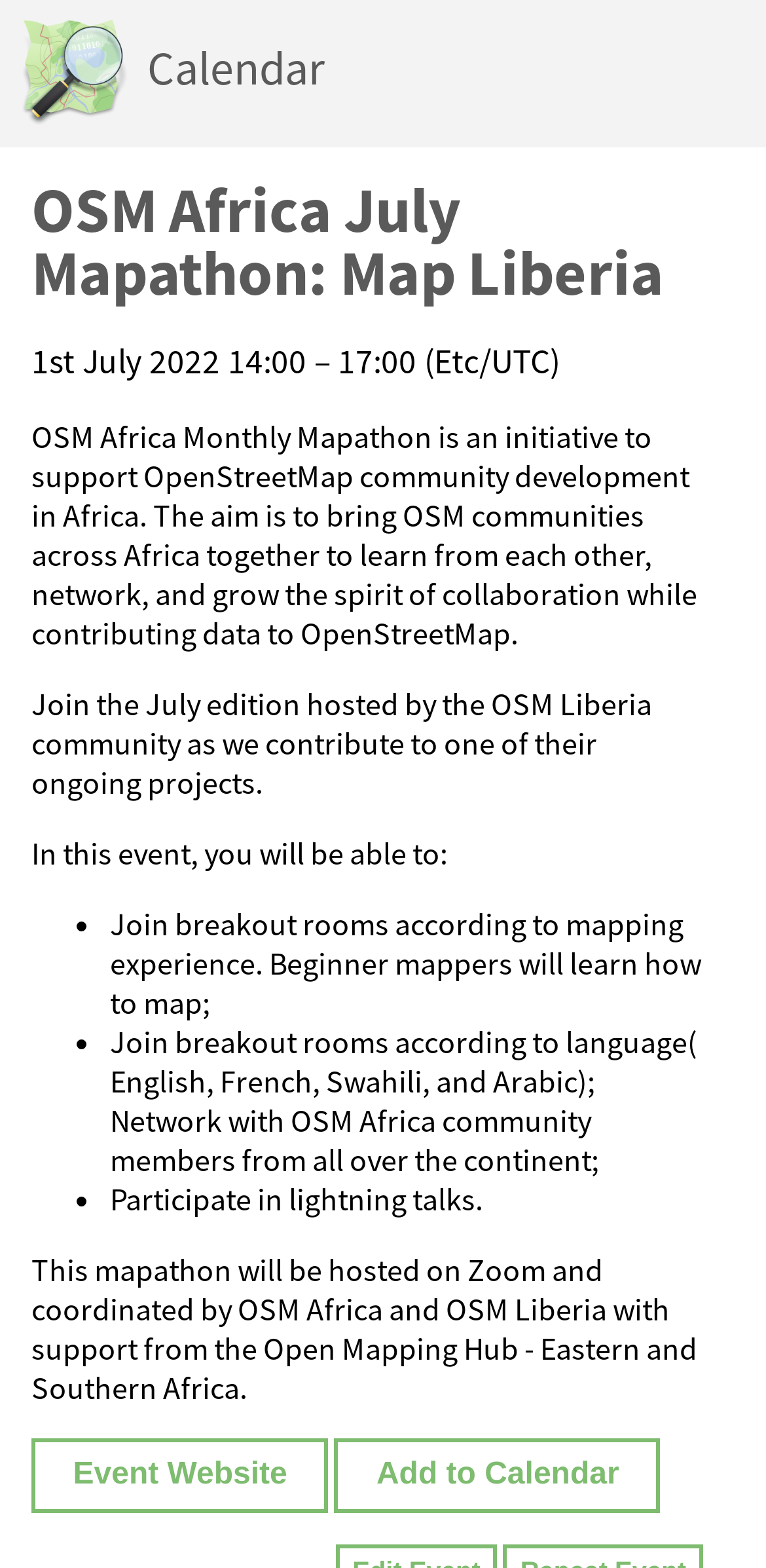Detail the webpage's structure and highlights in your description.

The webpage is about the OSM Africa July Mapathon event, specifically focused on mapping Liberia. At the top left, there is a link to the calendar, accompanied by a small image. Below this, the title "OSM Africa July Mapathon: Map Liberia" is prominently displayed. 

To the right of the title, the date and time of the event, "1st July 2022 14:00 – 17:00 (Etc/UTC)", is shown. A brief description of the OSM Africa Monthly Mapathon initiative follows, explaining its purpose and goals. 

Further down, there is a section describing the July edition of the event, hosted by the OSM Liberia community. This section outlines what participants can expect to do during the event, including joining breakout rooms based on mapping experience or language, networking with community members, and participating in lightning talks. 

At the bottom of the page, there is information about the event's logistics, stating that it will be hosted on Zoom and coordinated by OSM Africa and OSM Liberia. There are two buttons, "Event Website" and "Add to Calendar", allowing users to access more information about the event or add it to their calendars.